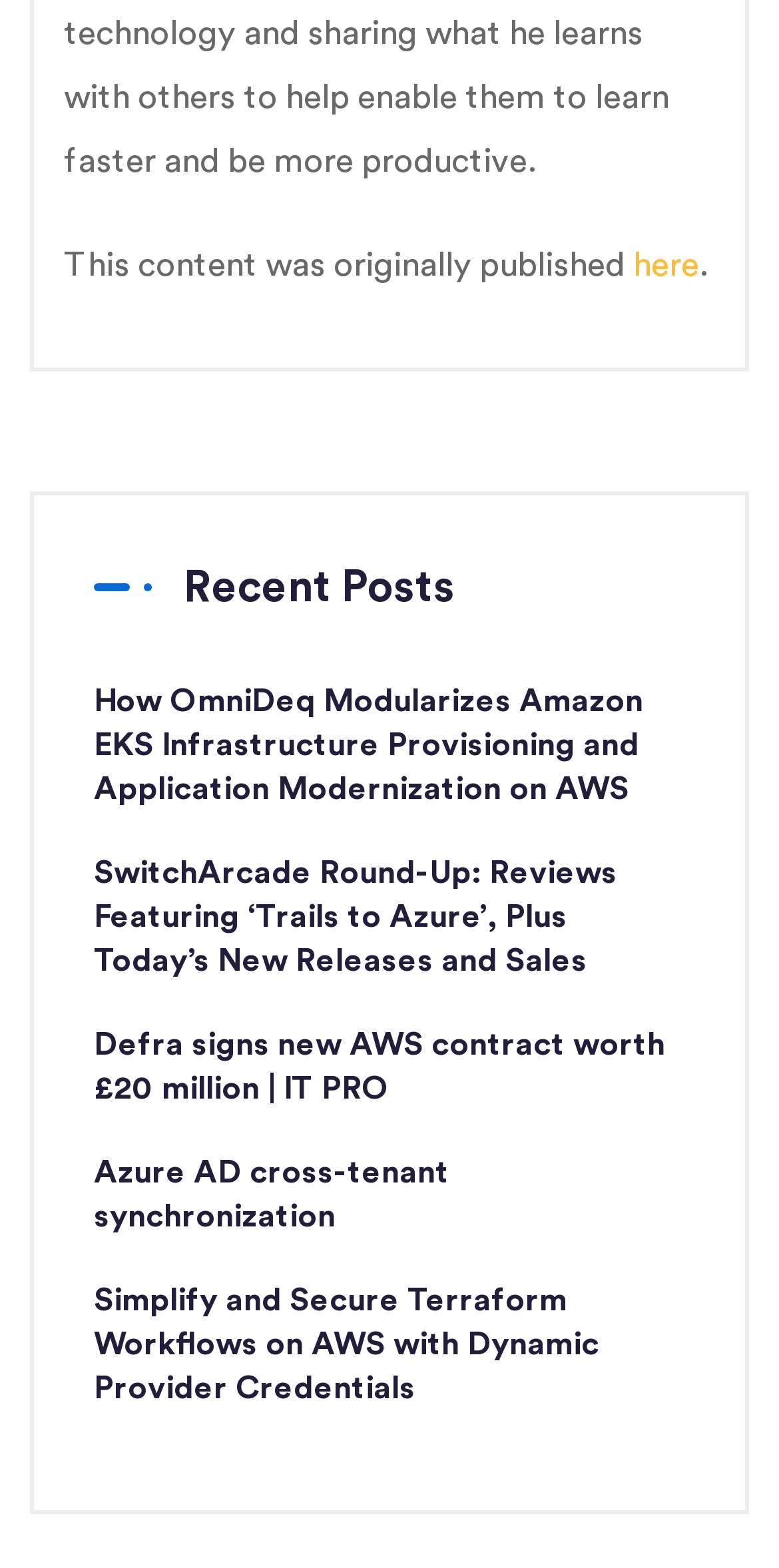Answer the following in one word or a short phrase: 
How many characters are in the text 'This content was originally published'?

37